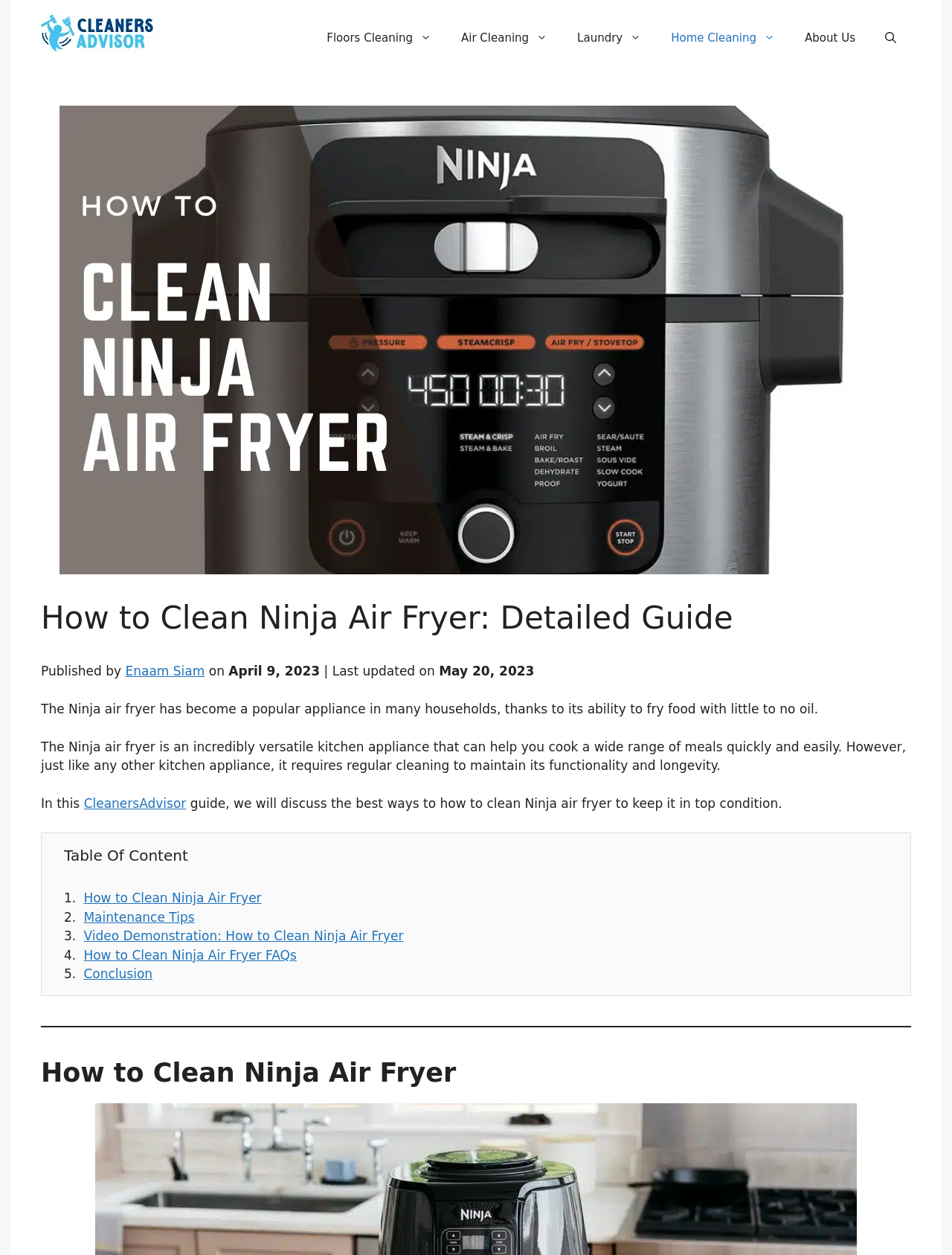Using the given description, provide the bounding box coordinates formatted as (top-left x, top-left y, bottom-right x, bottom-right y), with all values being floating point numbers between 0 and 1. Description: One of the replies

None